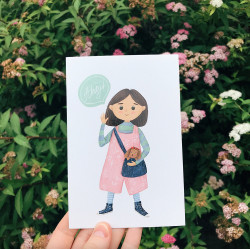Can you give a comprehensive explanation to the question given the content of the image?
What is the girl holding in her hand?

Although the girl is waving her hand in a friendly gesture, she is not holding anything in her hand. The plush teddy bear is peeking out of the small black bag she is carrying.